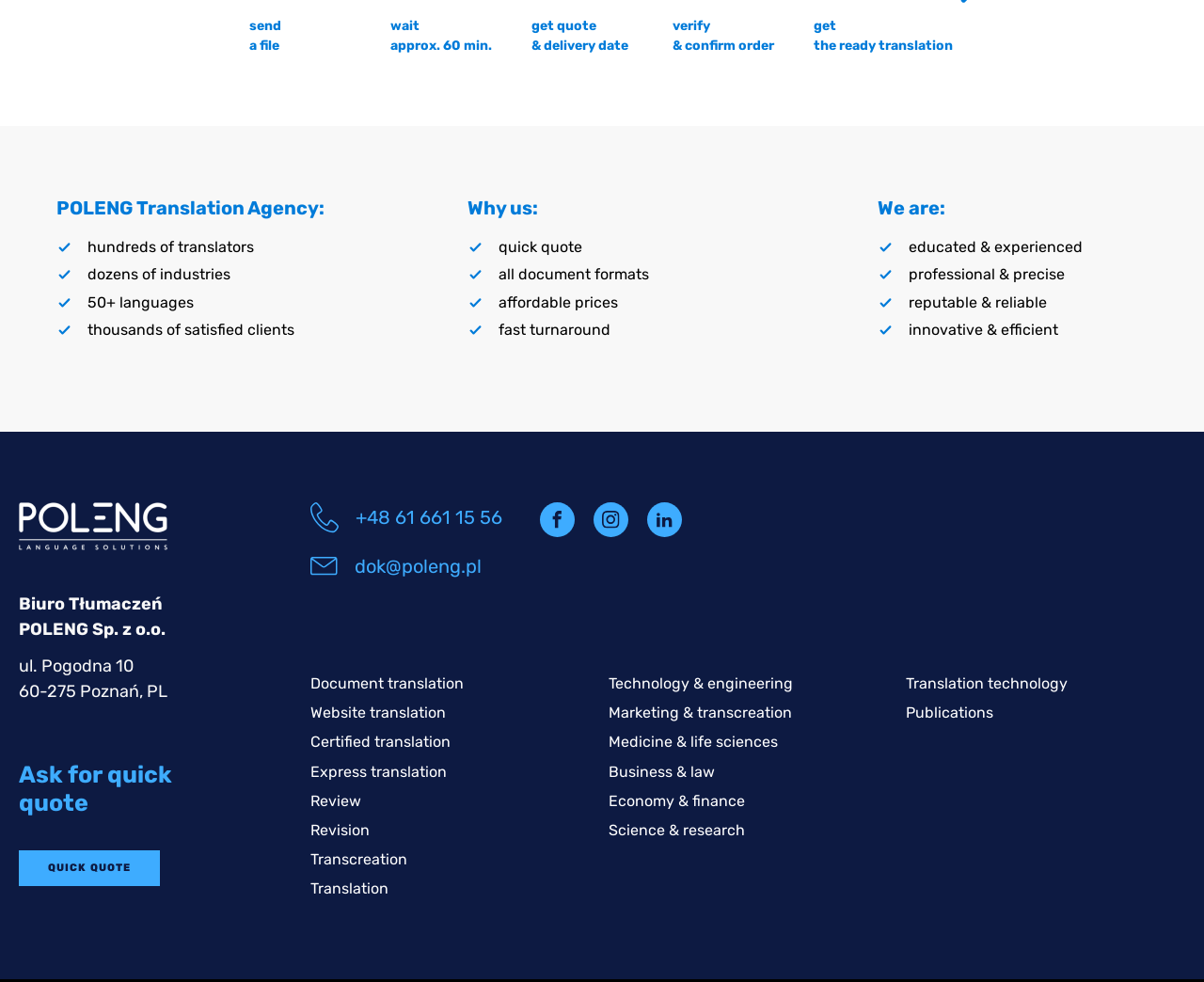How many languages does the agency support?
Refer to the image and answer the question using a single word or phrase.

50+